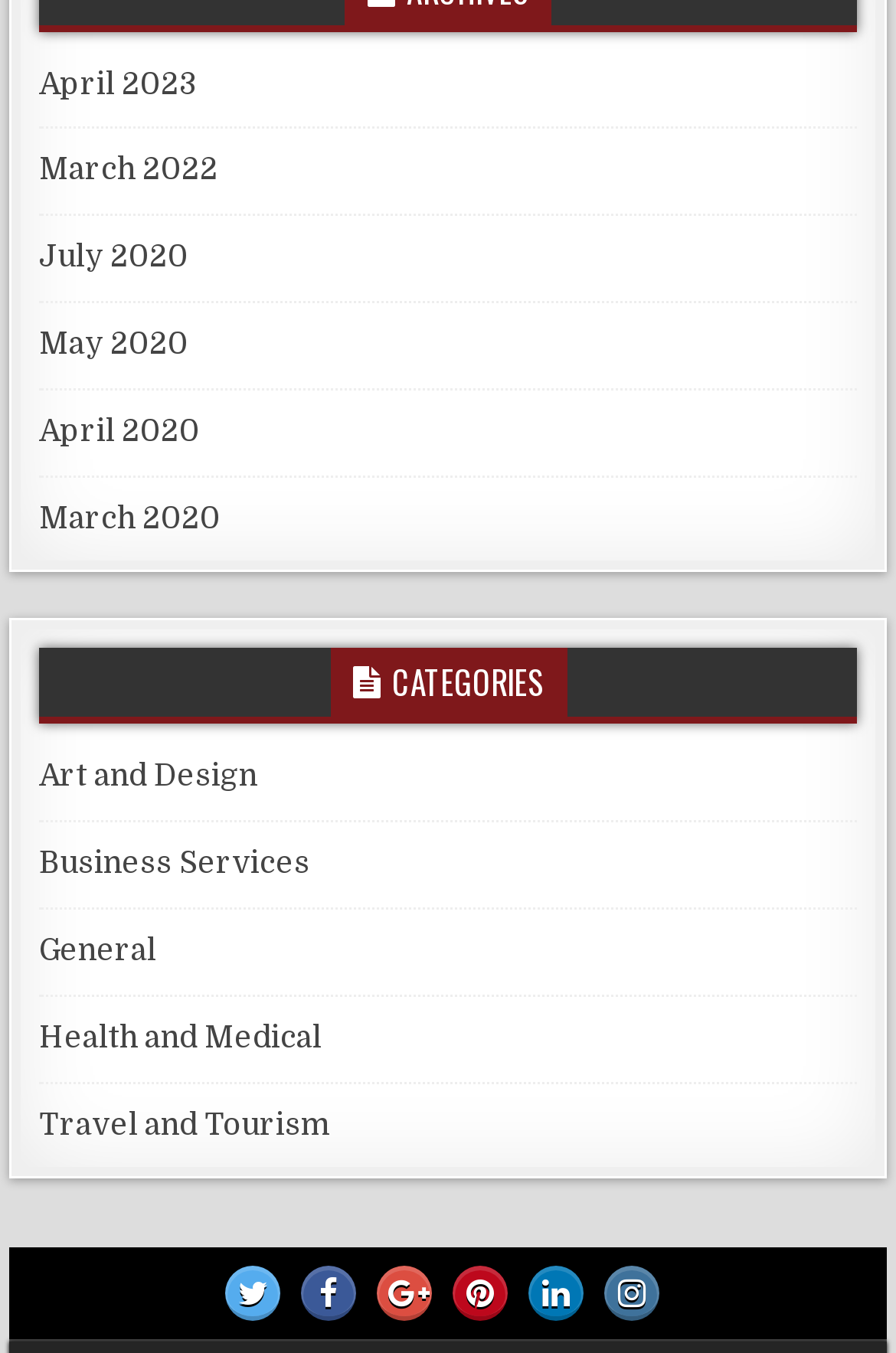Please pinpoint the bounding box coordinates for the region I should click to adhere to this instruction: "Go to Contact us".

None